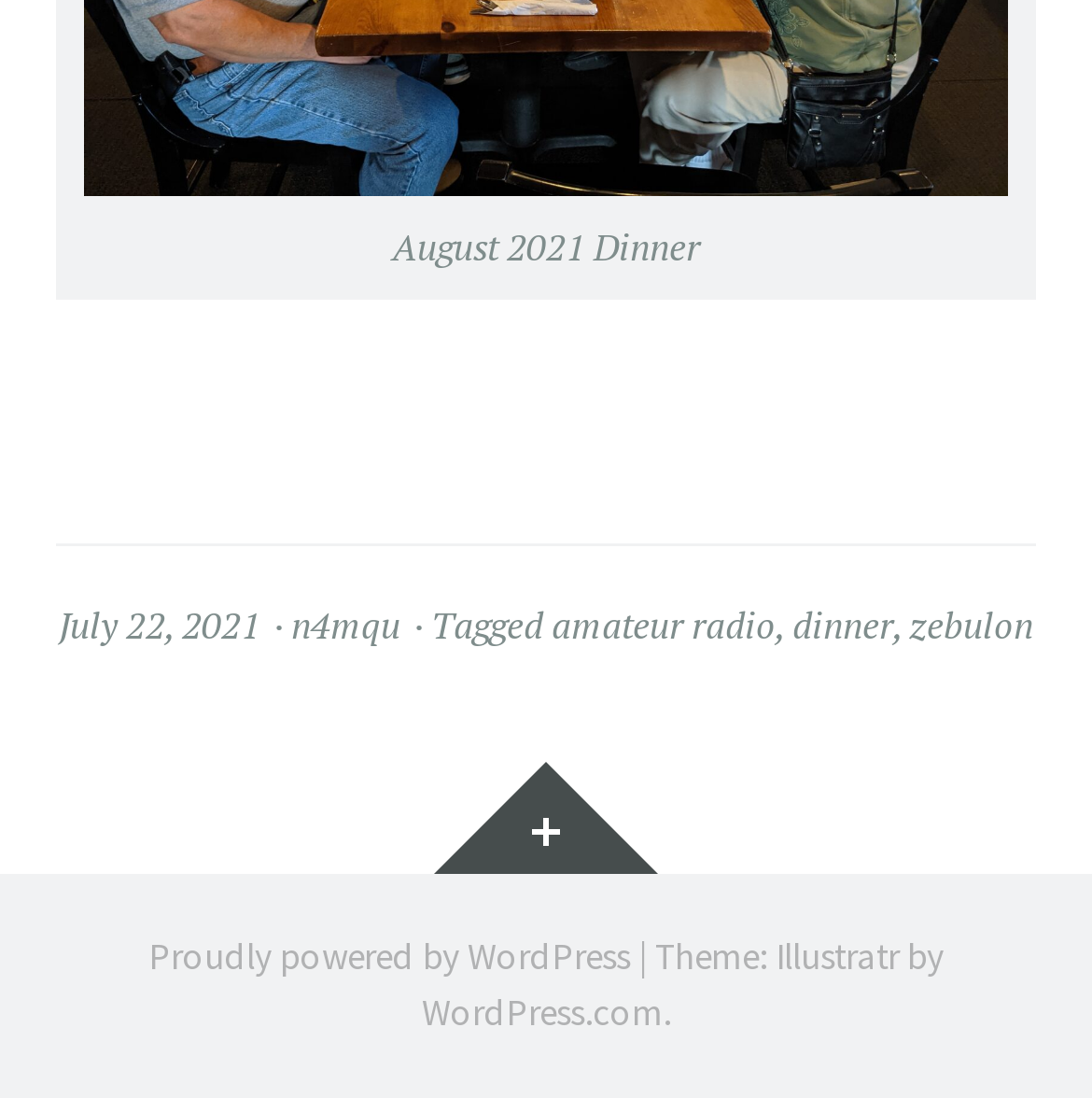Please provide the bounding box coordinates for the element that needs to be clicked to perform the instruction: "View July 2021 posts". The coordinates must consist of four float numbers between 0 and 1, formatted as [left, top, right, bottom].

[0.054, 0.546, 0.238, 0.592]